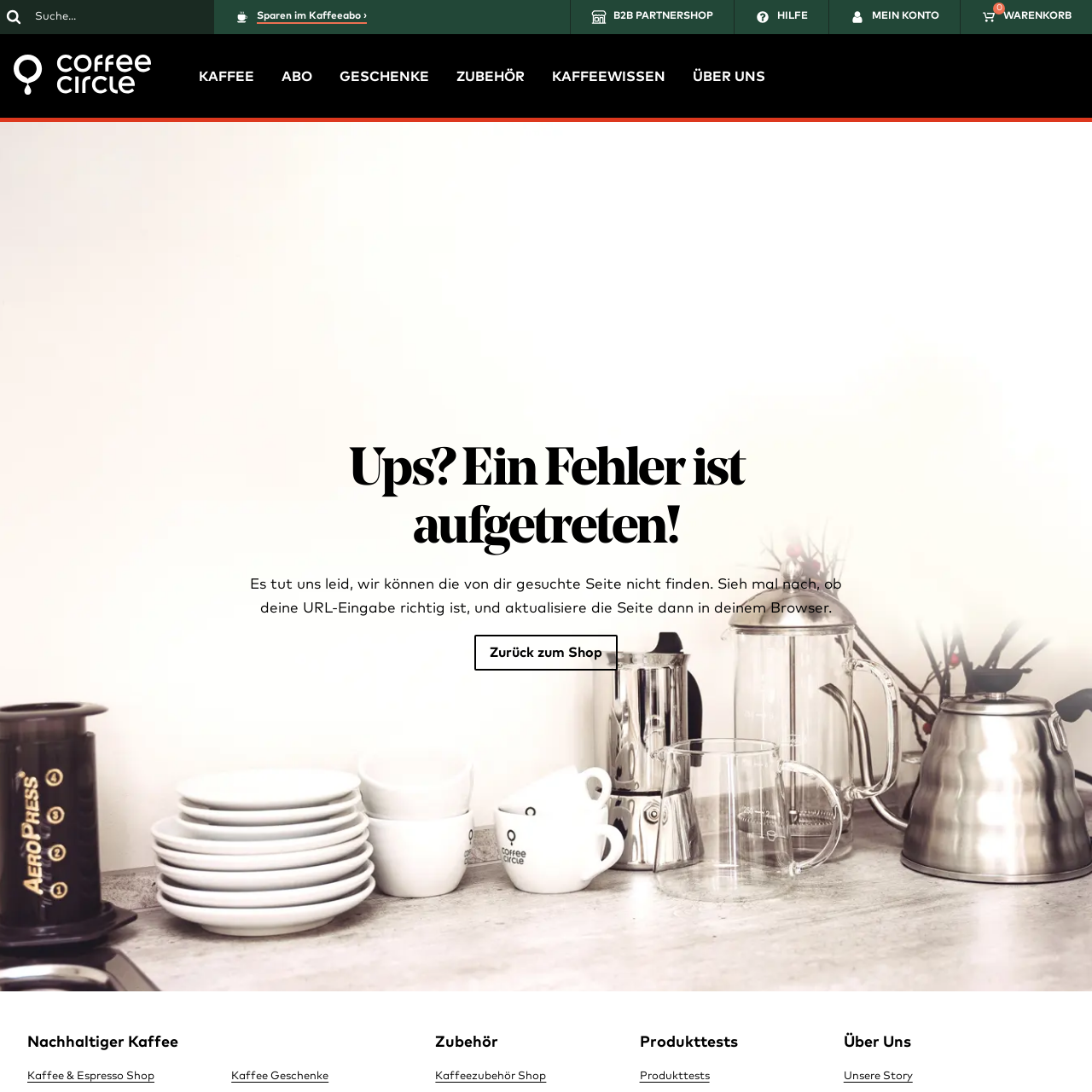Is there a search function?
Please provide an in-depth and detailed response to the question.

I found a searchbox with the placeholder text 'Suche...' and a 'Suchen' button next to it, indicating that the website has a search function.